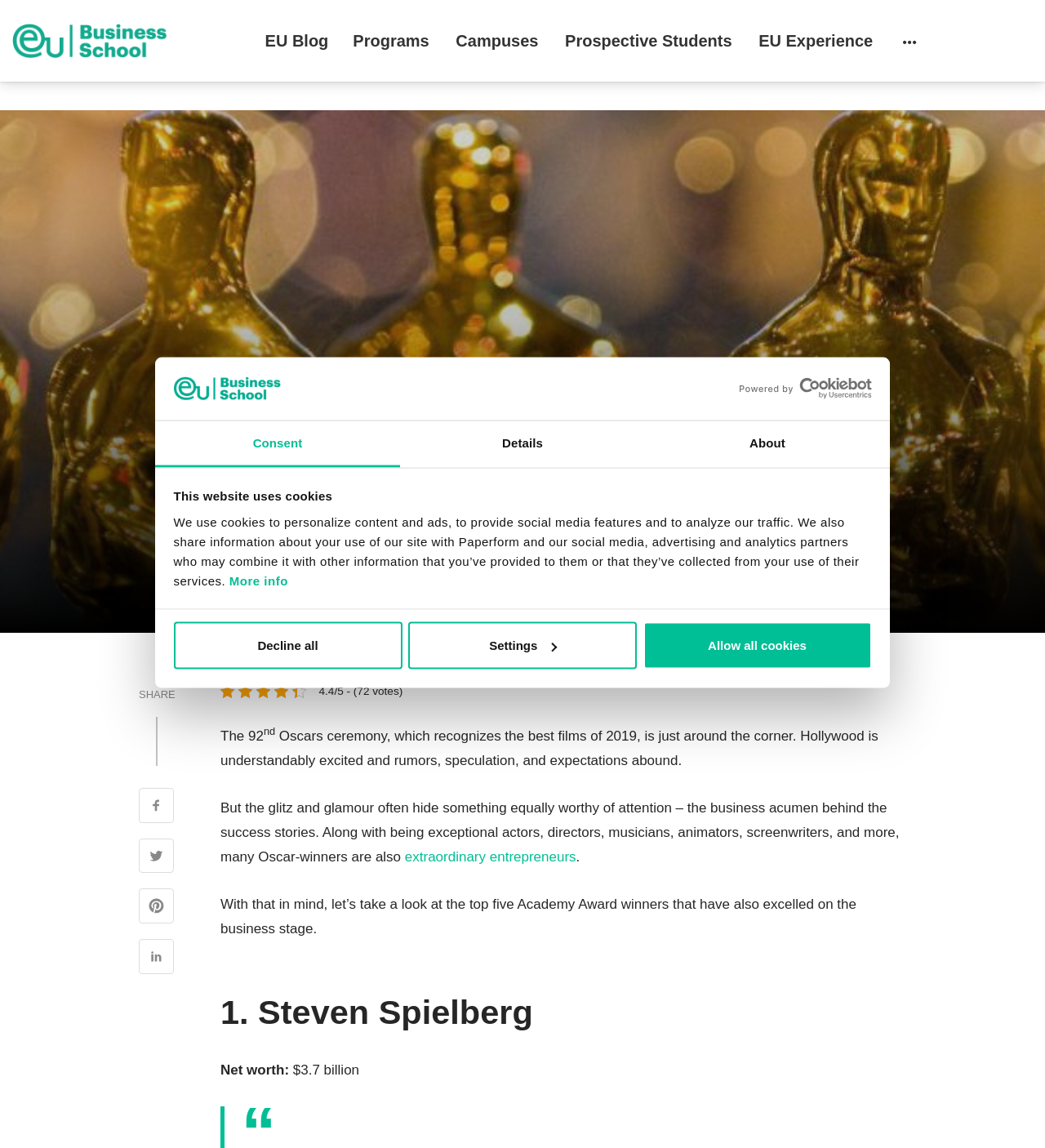Write a detailed summary of the webpage.

This webpage is about the top five Academy Award winners who are also successful entrepreneurs. The page has a prominent header with the title "5 Oscar-Winners That Are Also Extraordinary Entrepreneurs" and a logo of EU Business School on the top left corner. Below the header, there is a section about cookies and privacy policy, with buttons to decline, settings, or allow all cookies.

On the top navigation bar, there are links to EU Blog, Programs, Campuses, Prospective Students, EU Experience, and a search button on the right side. On the left side of the page, there is a section with links to CAREERS and a heading that reads "5 Oscar-Winners That Are Also Extraordinary Entrepreneurs".

The main content of the page starts with an image of EU Business School, followed by the date and time of the post, the number of views, and social media sharing buttons. The article begins with a brief introduction to the Oscars ceremony and then shifts focus to the business acumen of Oscar winners. It then presents the top five Academy Award winners who have also excelled in business, with the first one being Steven Spielberg, whose net worth is $3.7 billion.

Throughout the page, there are various UI elements, including images, links, buttons, headings, and static text, which are arranged in a hierarchical structure. The elements are positioned in a way that creates a clear and organized layout, making it easy to navigate and read the content.